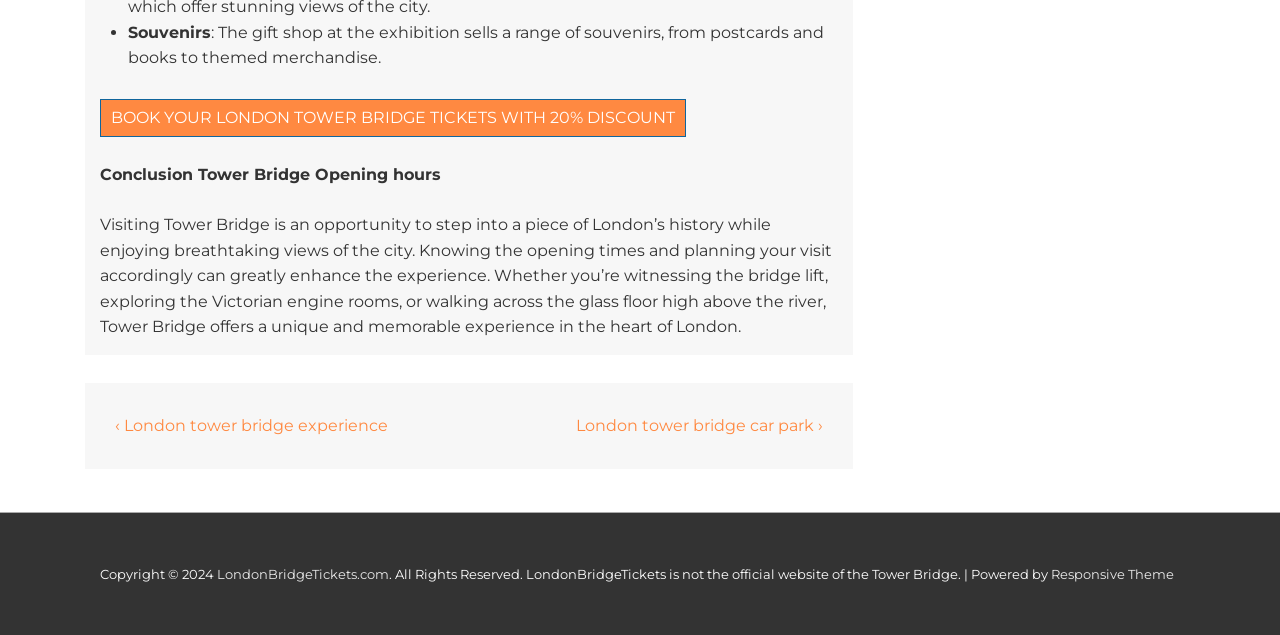What is the name of the website?
Please look at the screenshot and answer using one word or phrase.

LondonBridgeTickets.com